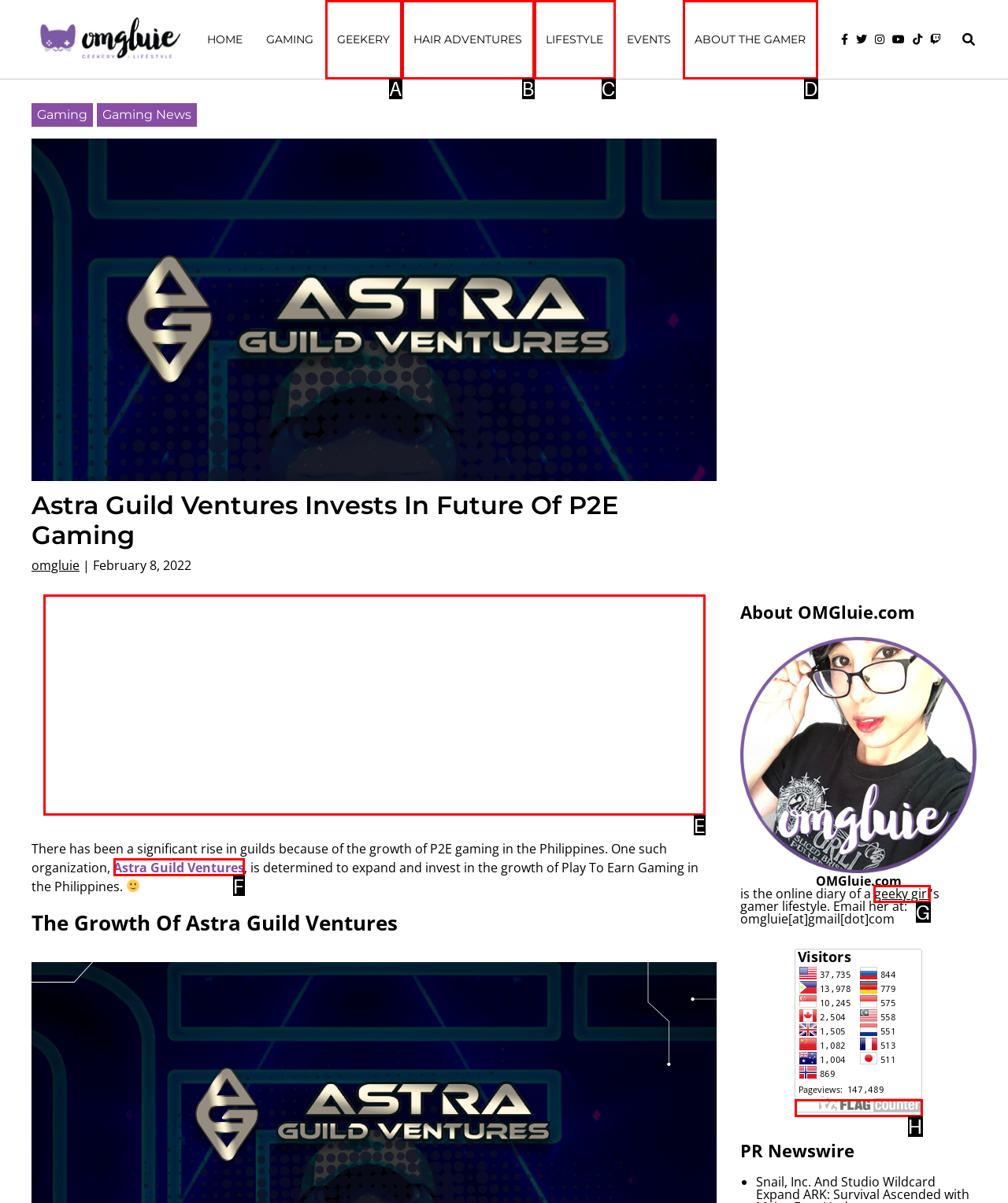Determine the letter of the UI element that will complete the task: Explore article about California exodus
Reply with the corresponding letter.

None